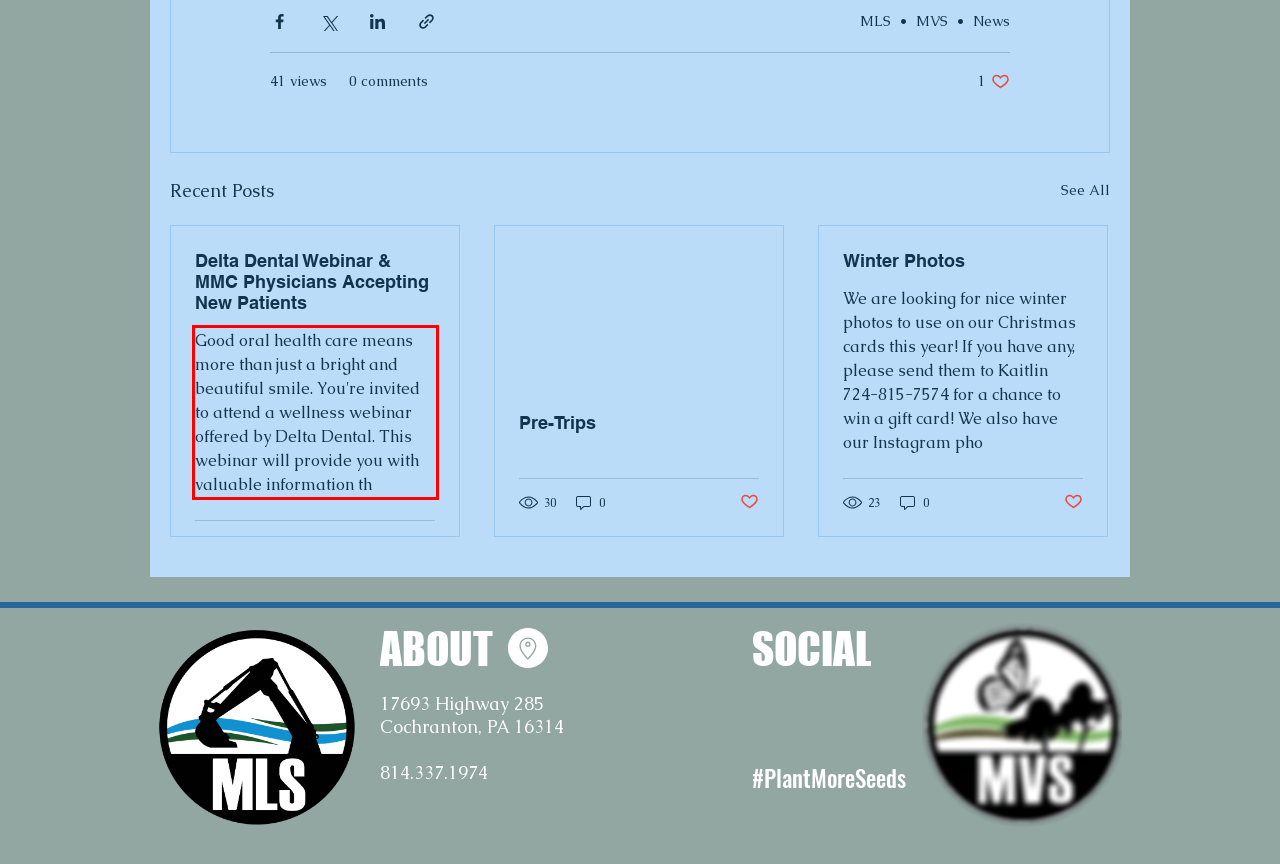You have a screenshot of a webpage with a UI element highlighted by a red bounding box. Use OCR to obtain the text within this highlighted area.

Good oral health care means more than just a bright and beautiful smile. You're invited to attend a wellness webinar offered by Delta Dental. This webinar will provide you with valuable information th